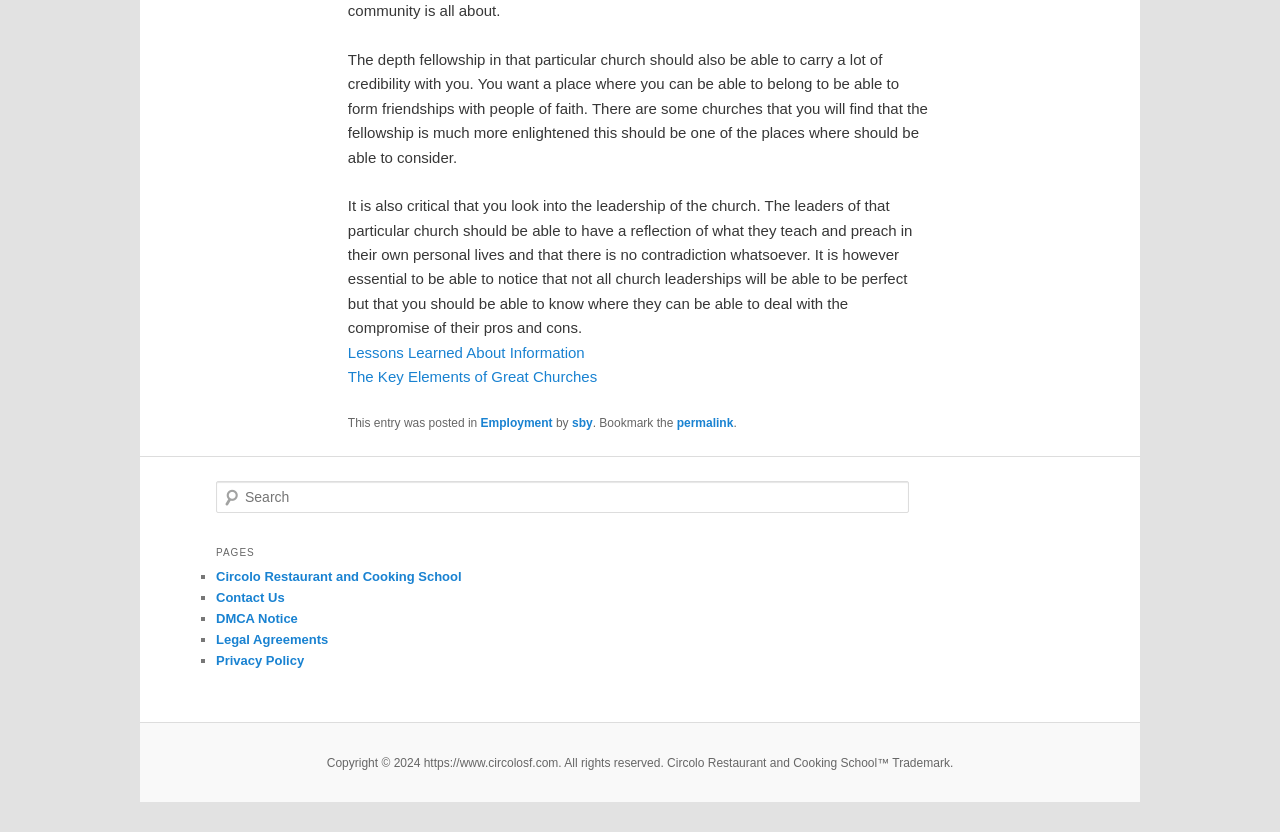What is the main topic of the text?
Answer the question with just one word or phrase using the image.

Church